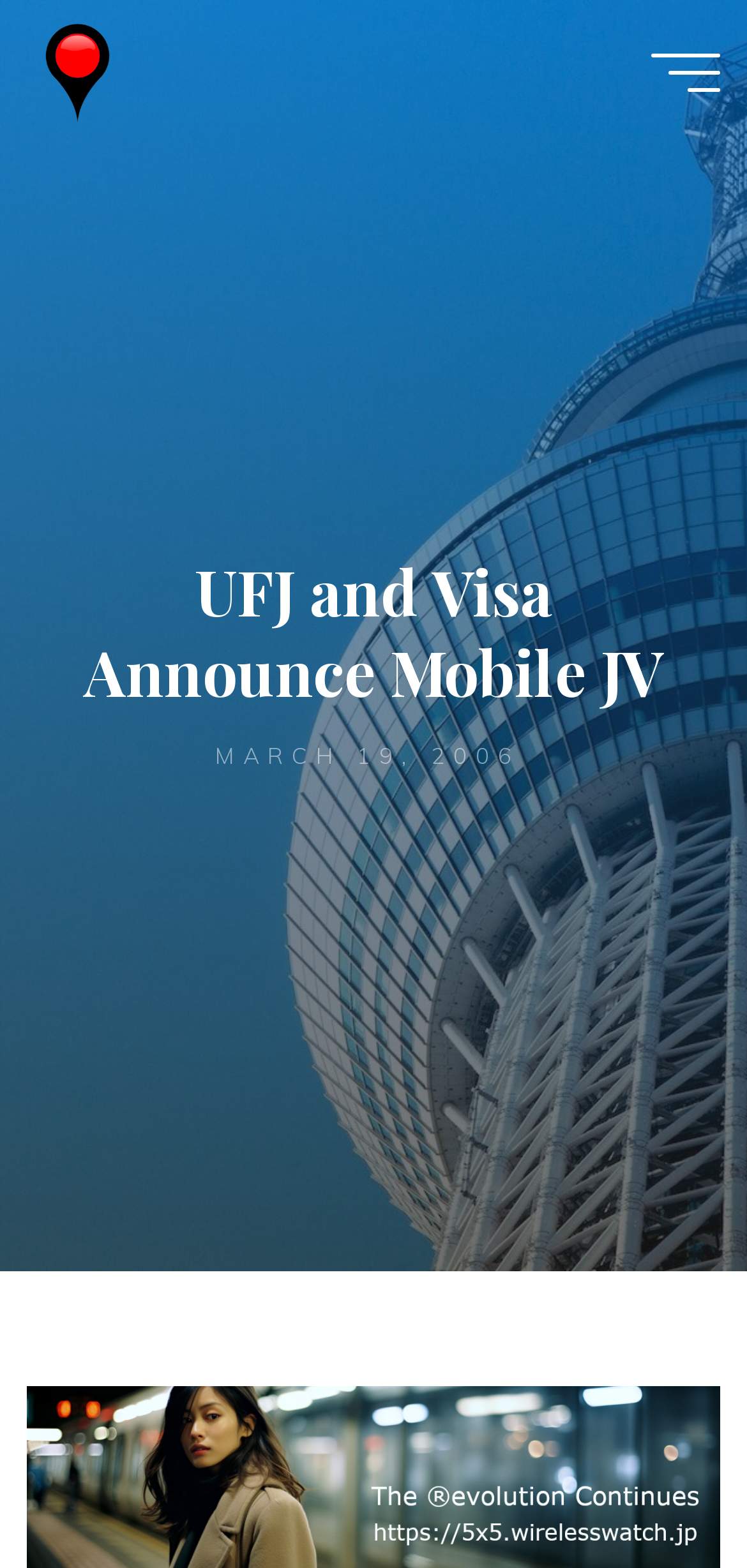Calculate the bounding box coordinates of the UI element given the description: "Speakers".

None